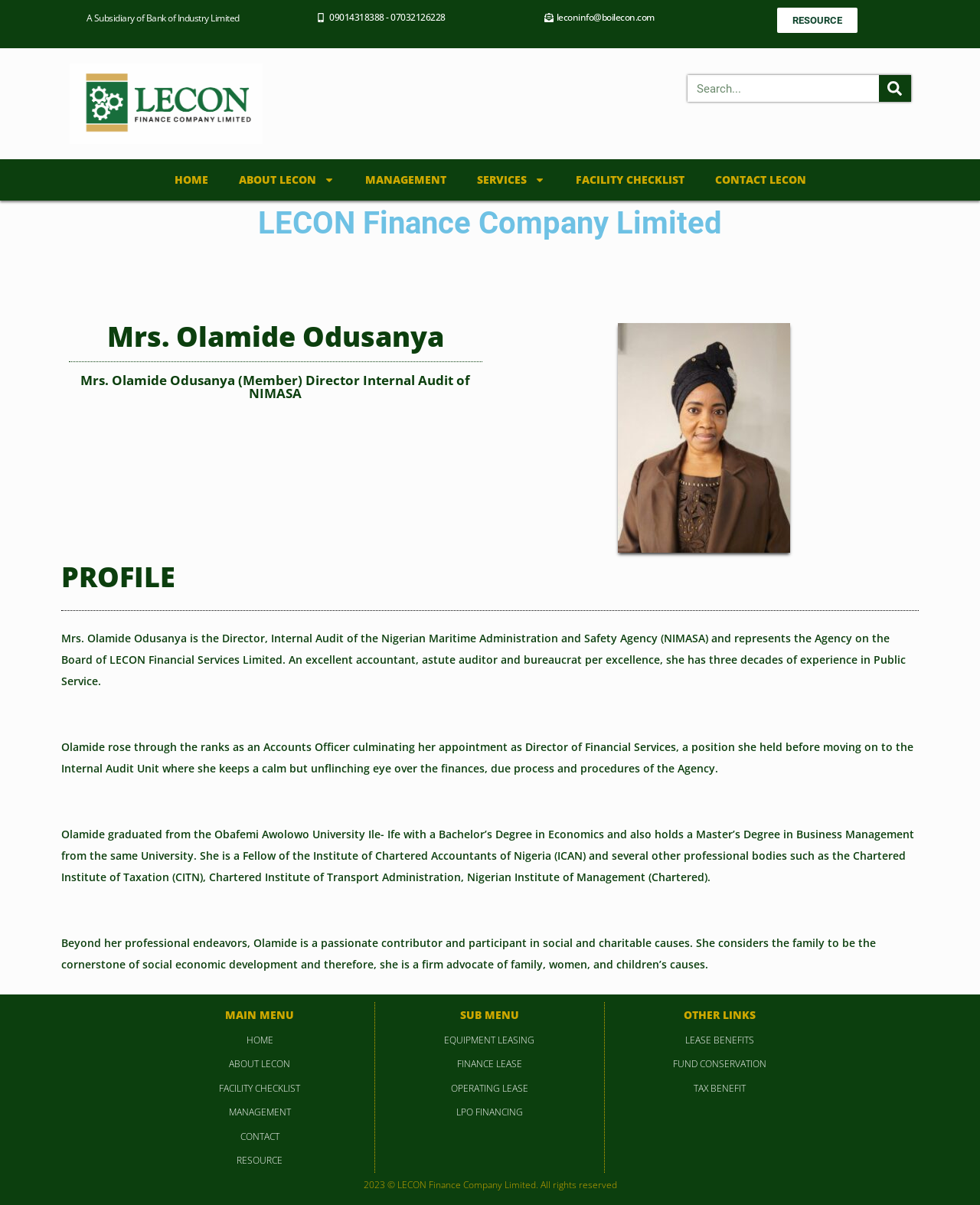Locate the bounding box coordinates for the element described below: "FINANCE LEASE". The coordinates must be four float values between 0 and 1, formatted as [left, top, right, bottom].

[0.466, 0.878, 0.533, 0.888]